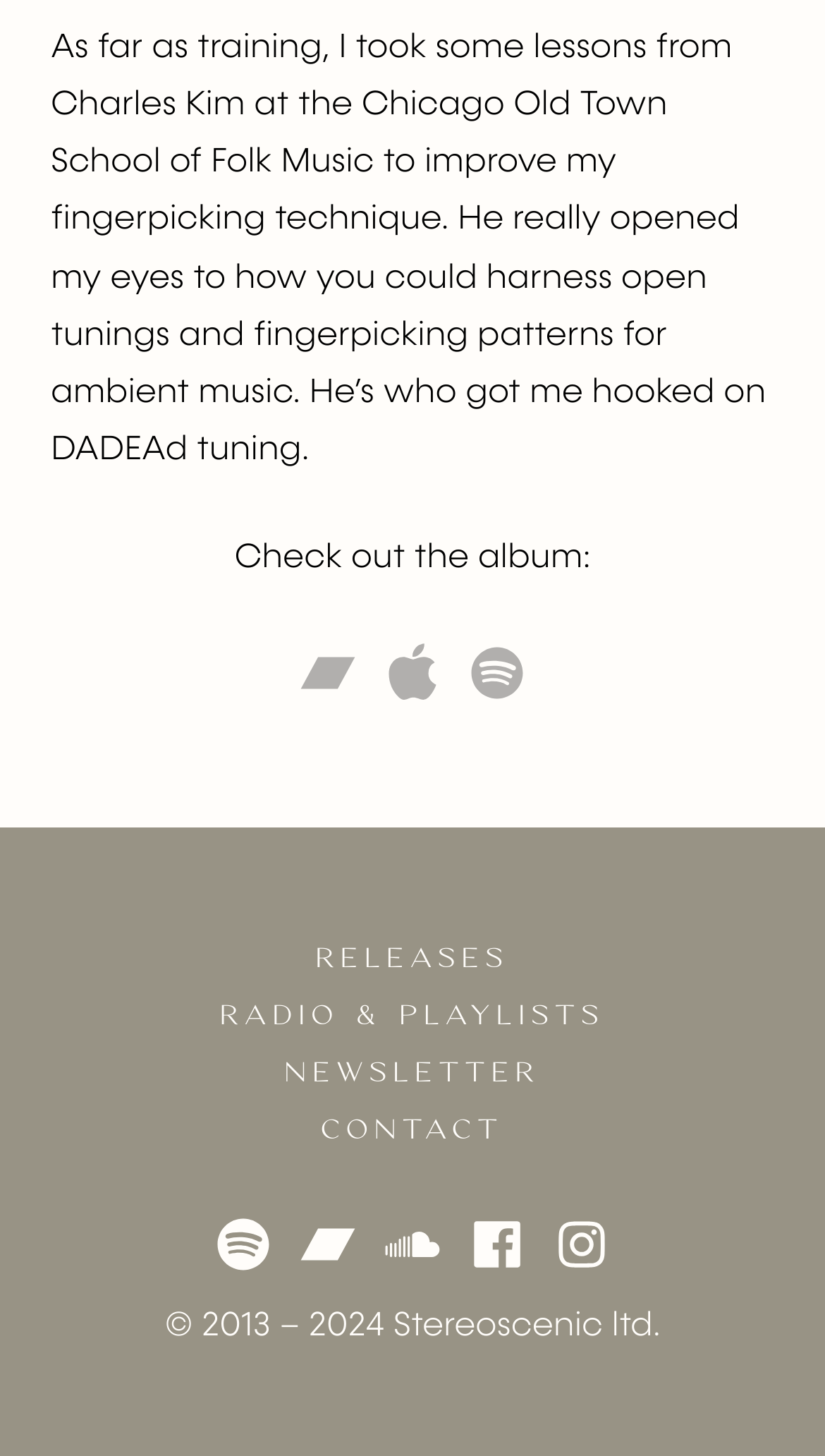Identify the bounding box coordinates for the region of the element that should be clicked to carry out the instruction: "Click the Bandcamp link". The bounding box coordinates should be four float numbers between 0 and 1, i.e., [left, top, right, bottom].

[0.356, 0.438, 0.438, 0.485]